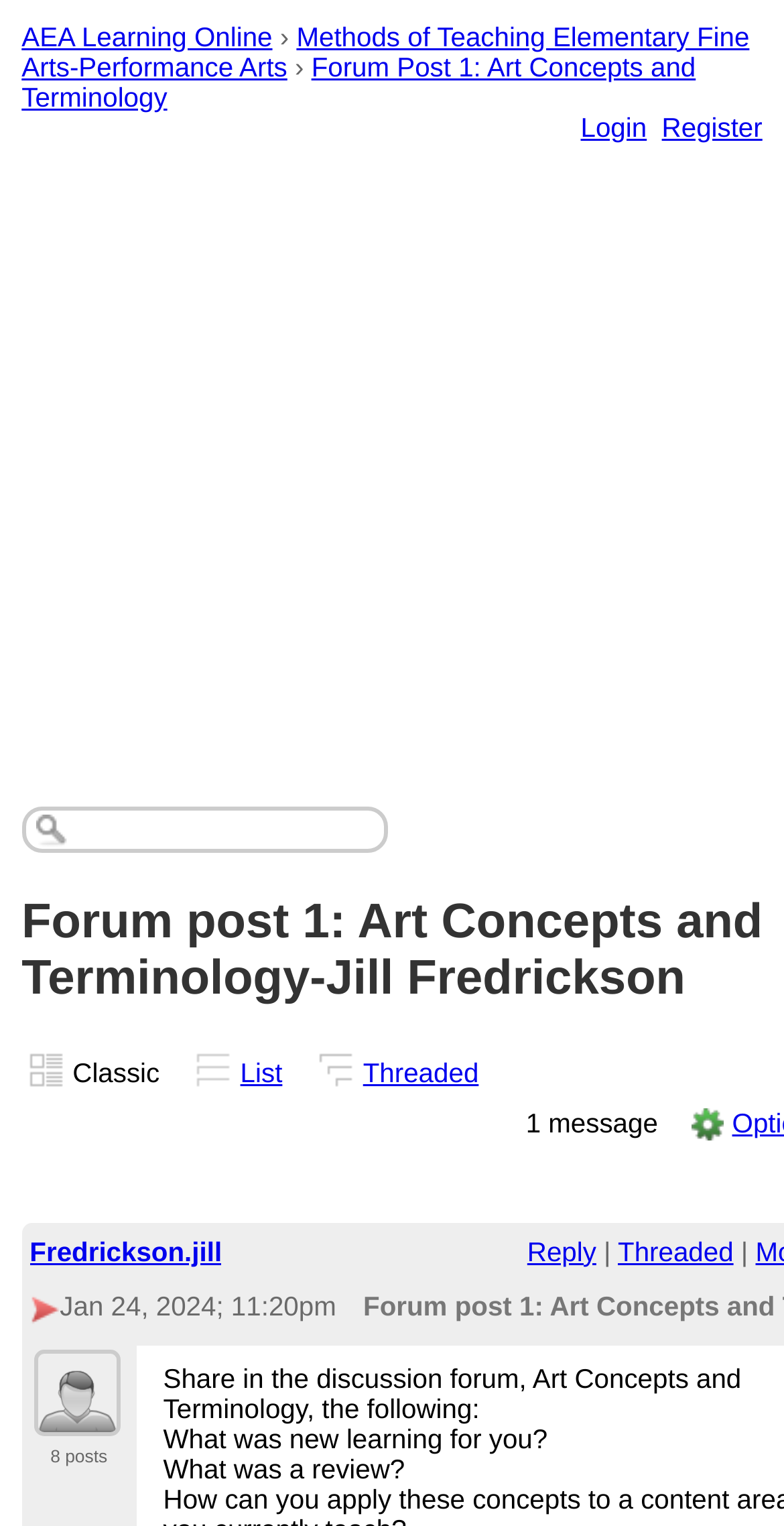How many messages are in this forum post?
Please provide a comprehensive answer based on the information in the image.

The number of messages can be found in the StaticText '1 message' which is located below the forum post content.